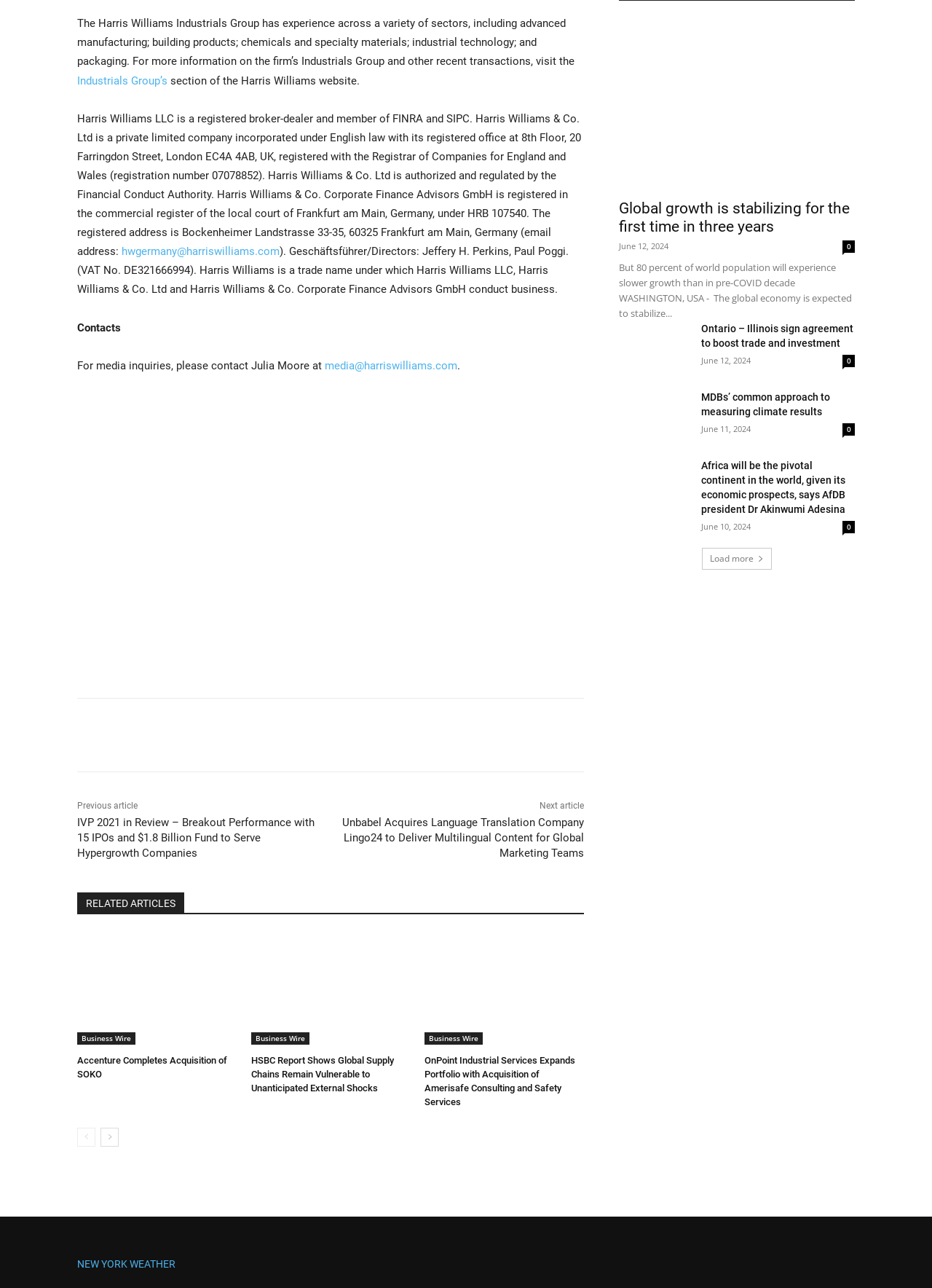Based on the image, please respond to the question with as much detail as possible:
What is the email address for media inquiries?

The email address for media inquiries can be found in the 'Contacts' section of the webpage, which states 'For media inquiries, please contact Julia Moore at media@harriswilliams.com'.